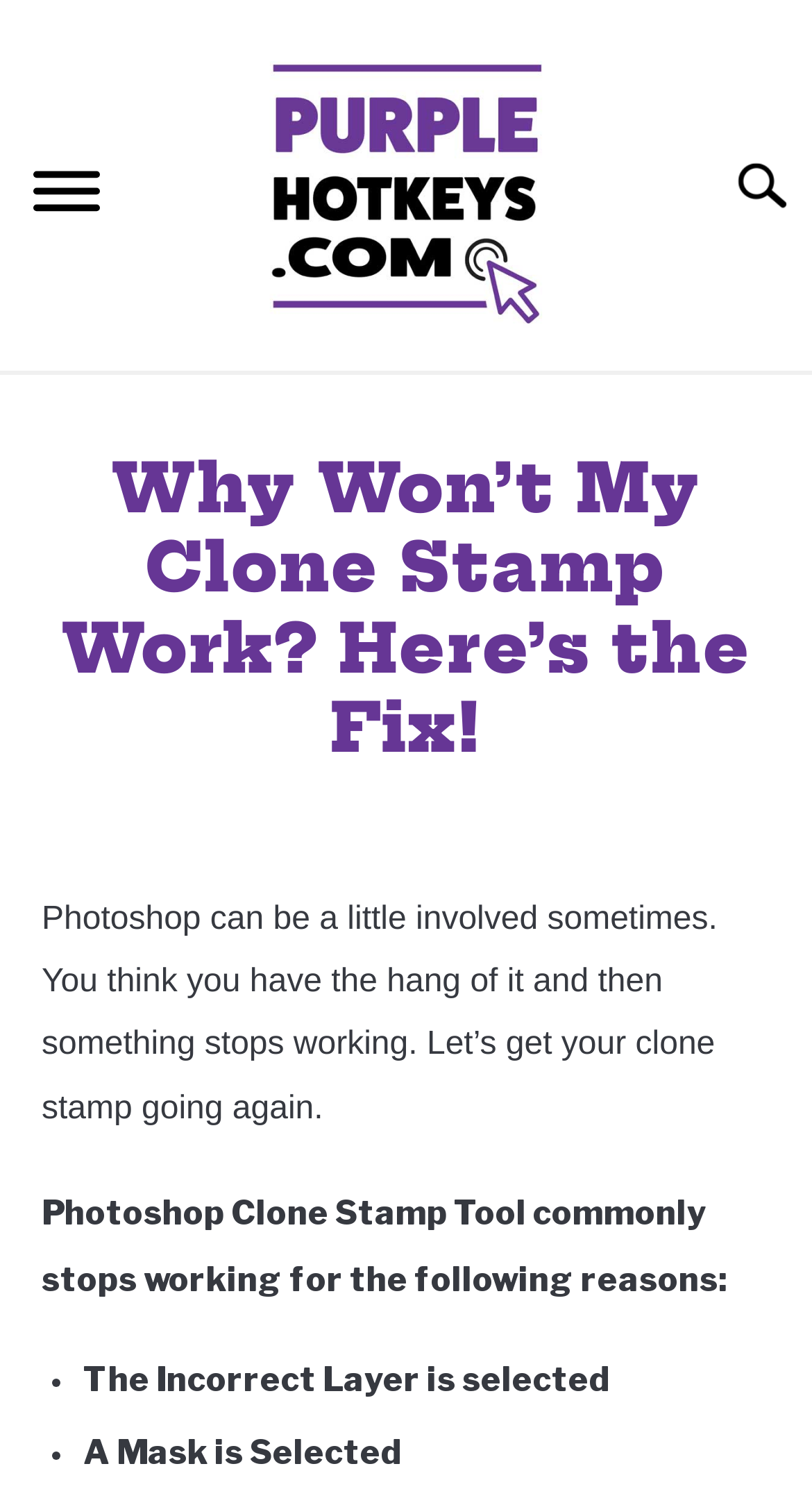Using the provided element description: "Photoshop", identify the bounding box coordinates. The coordinates should be four floats between 0 and 1 in the order [left, top, right, bottom].

[0.0, 0.41, 1.0, 0.476]